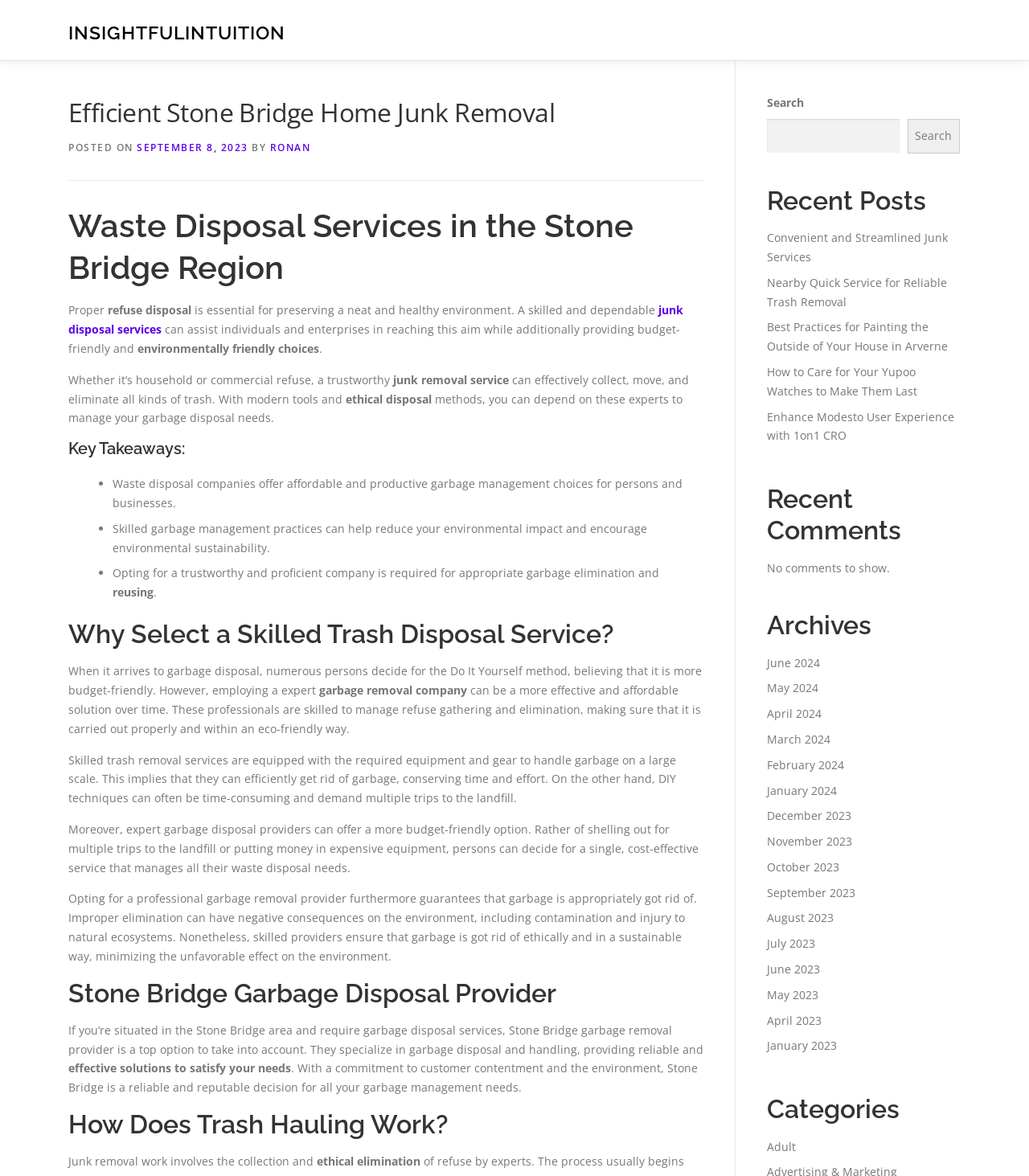Extract the main heading text from the webpage.

Efficient Stone Bridge Home Junk Removal